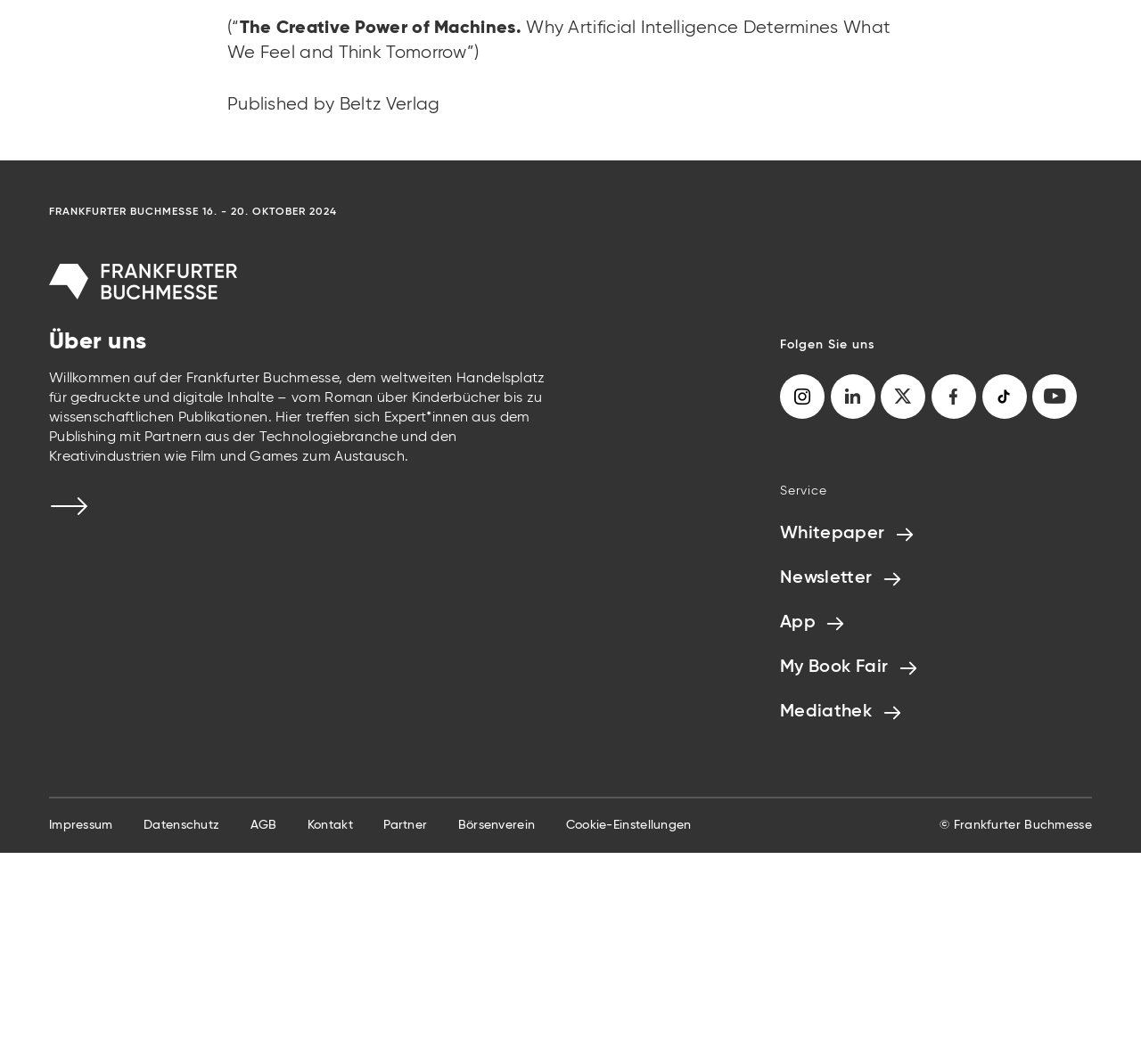Determine the bounding box coordinates of the region to click in order to accomplish the following instruction: "Go to Impressum". Provide the coordinates as four float numbers between 0 and 1, specifically [left, top, right, bottom].

[0.043, 0.77, 0.099, 0.781]